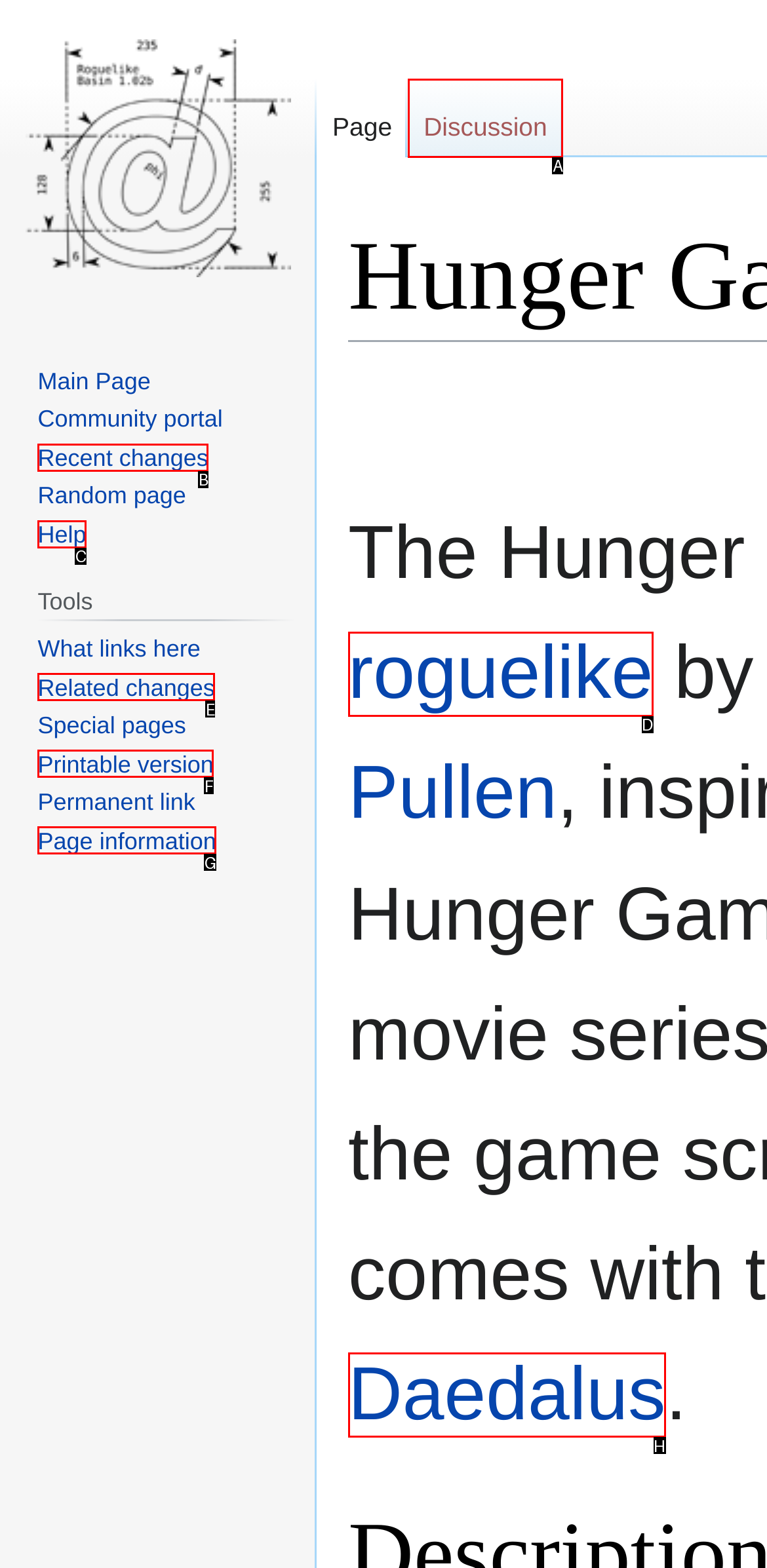Identify which HTML element aligns with the description: Printable version
Answer using the letter of the correct choice from the options available.

F